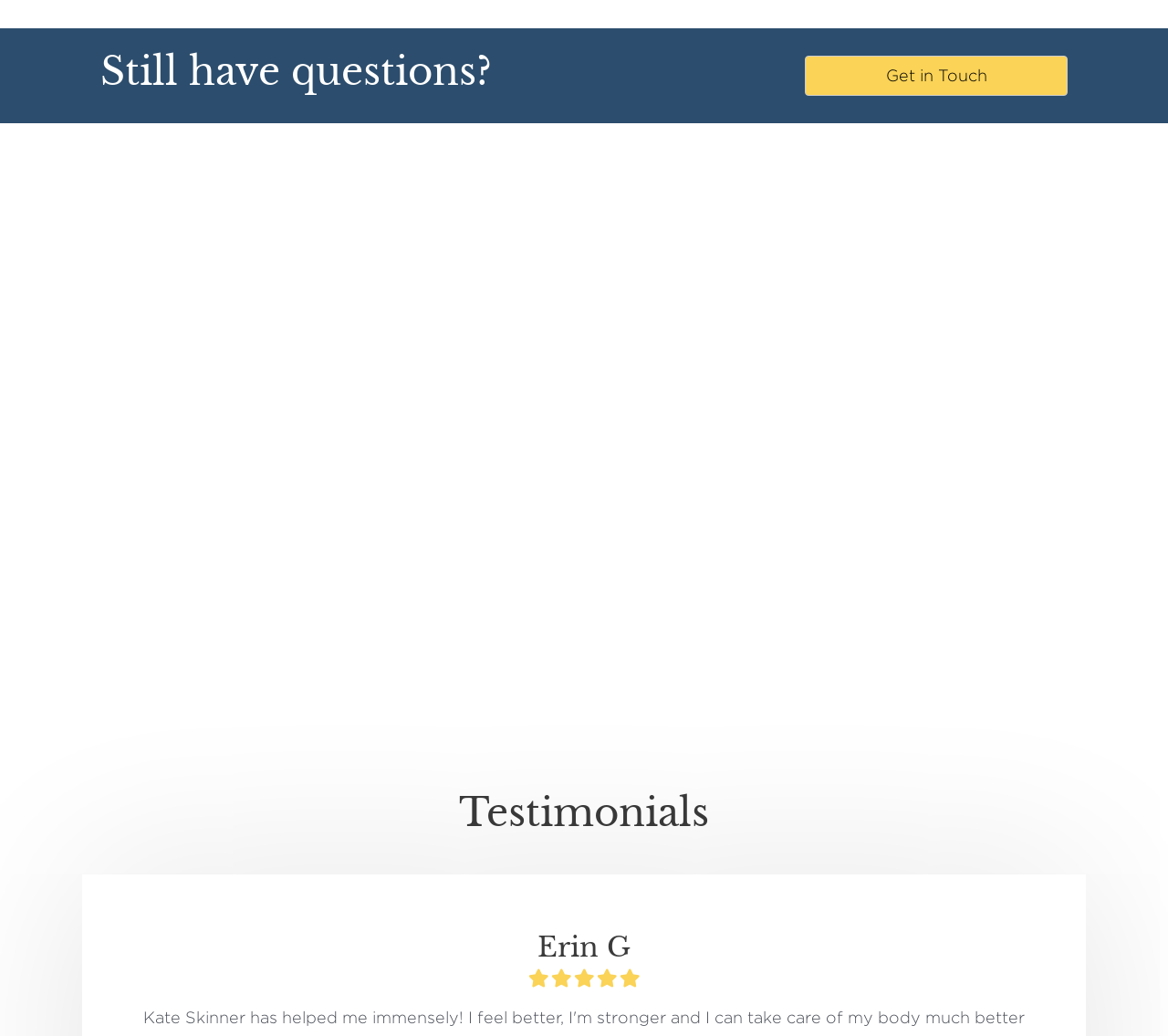What is the topic of the webpage?
Answer the question with a detailed explanation, including all necessary information.

The webpage has multiple sections related to hypermobility, such as learning more about it, exercising with it, and finding solutions for it. Therefore, the topic of the webpage is hypermobility.